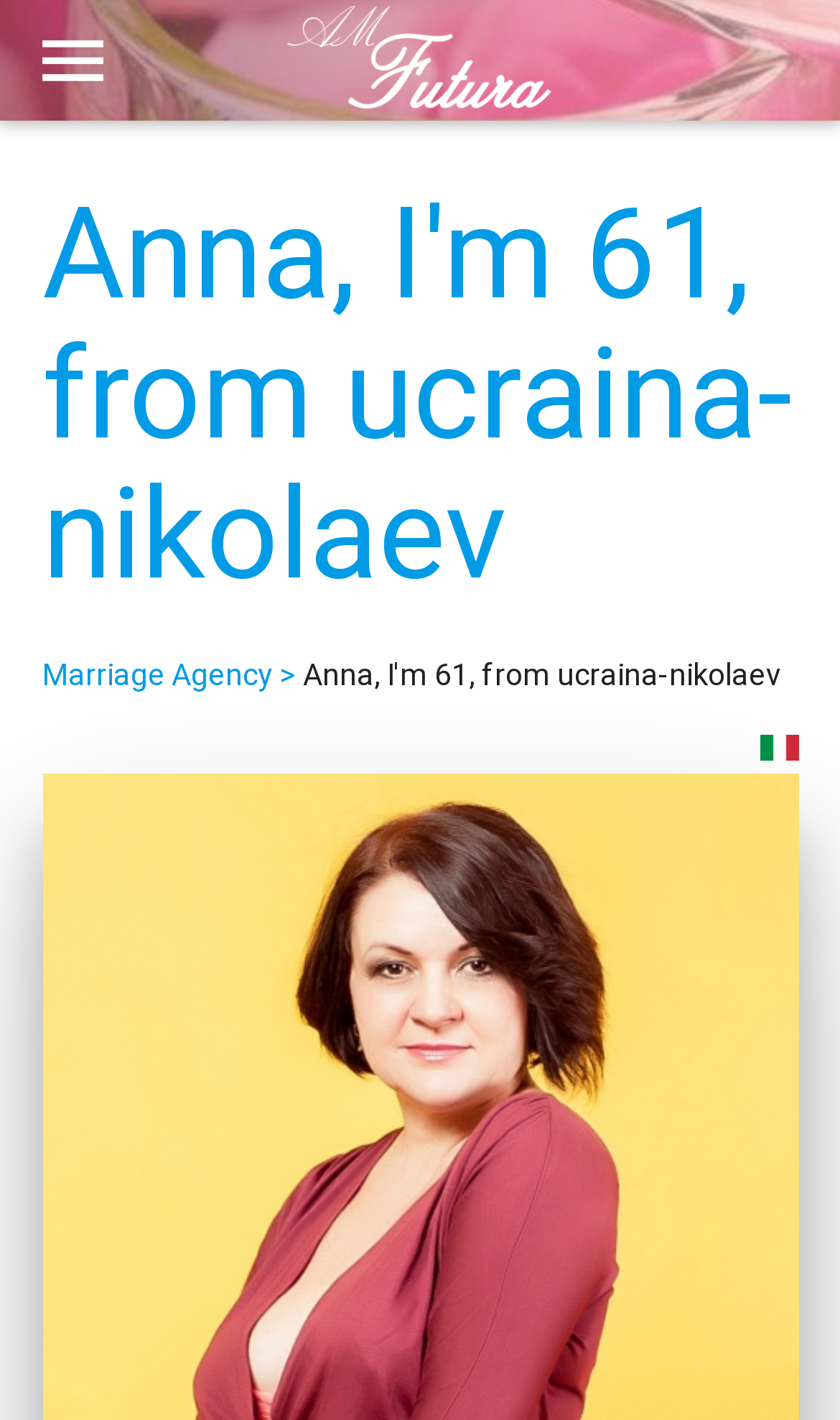Is the website available in English?
Your answer should be a single word or phrase derived from the screenshot.

Unknown